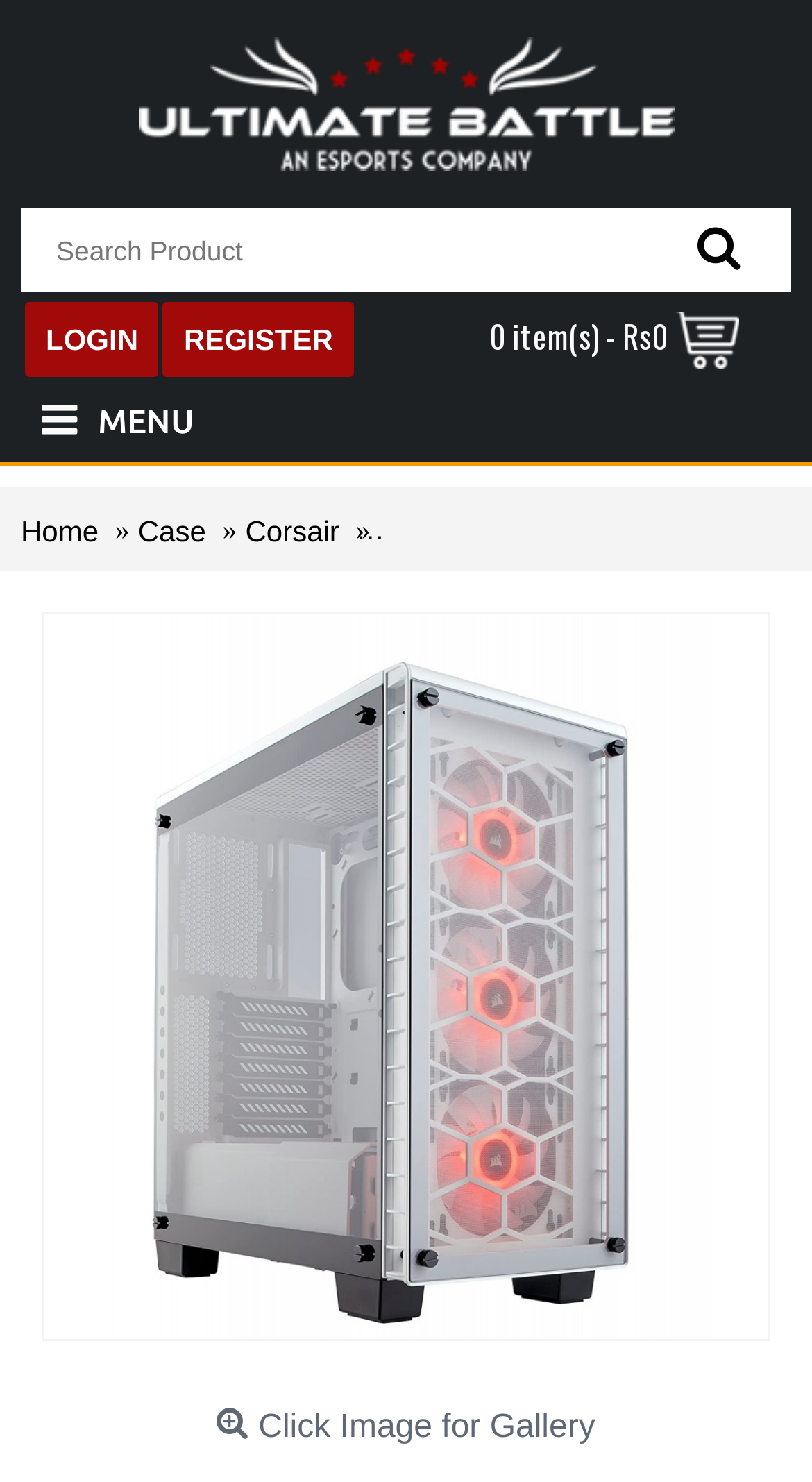Determine the bounding box coordinates of the UI element that matches the following description: "简体中文". The coordinates should be four float numbers between 0 and 1 in the format [left, top, right, bottom].

None